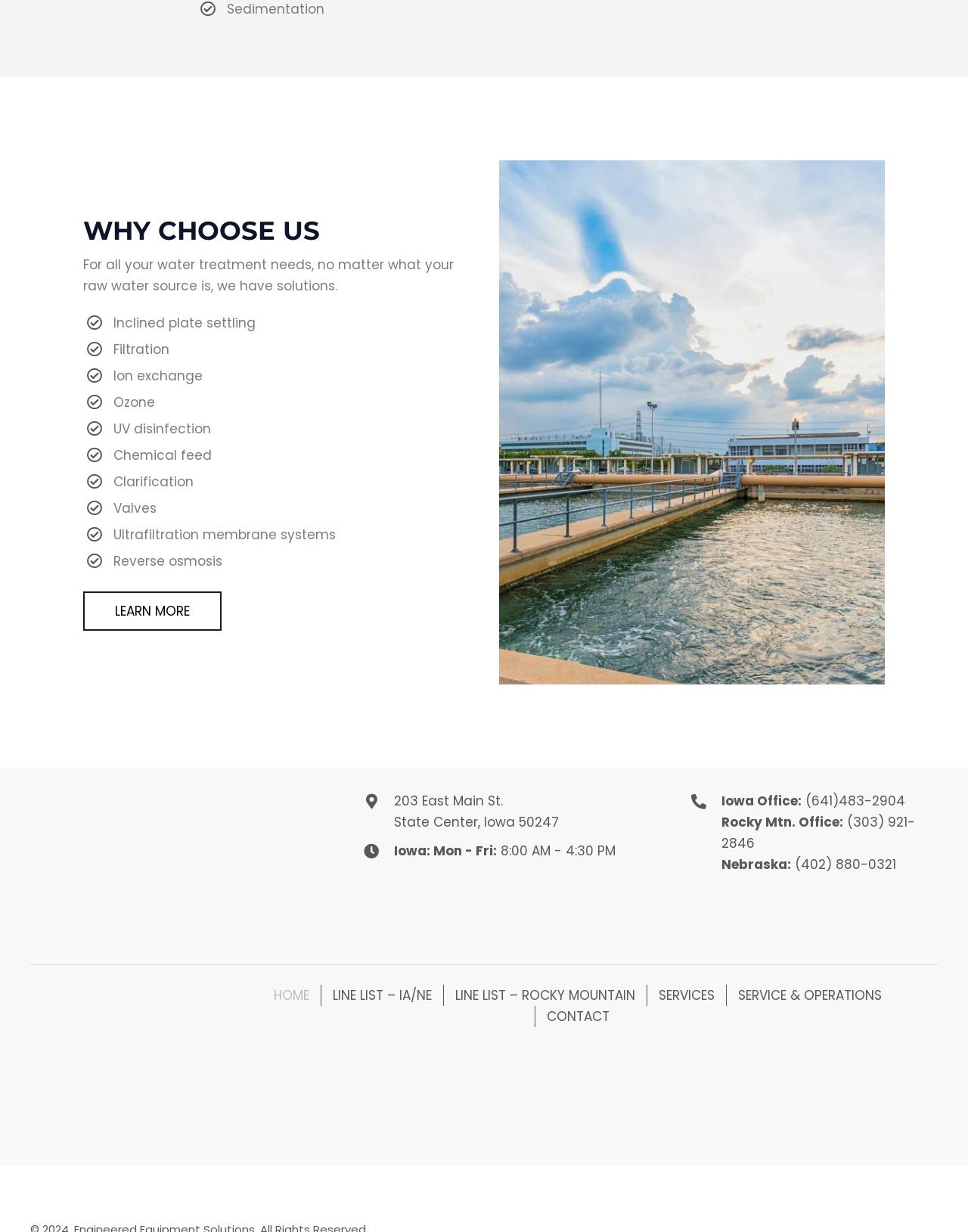What is the name of the company?
Answer with a single word or phrase by referring to the visual content.

Engineered Equipment Solutions